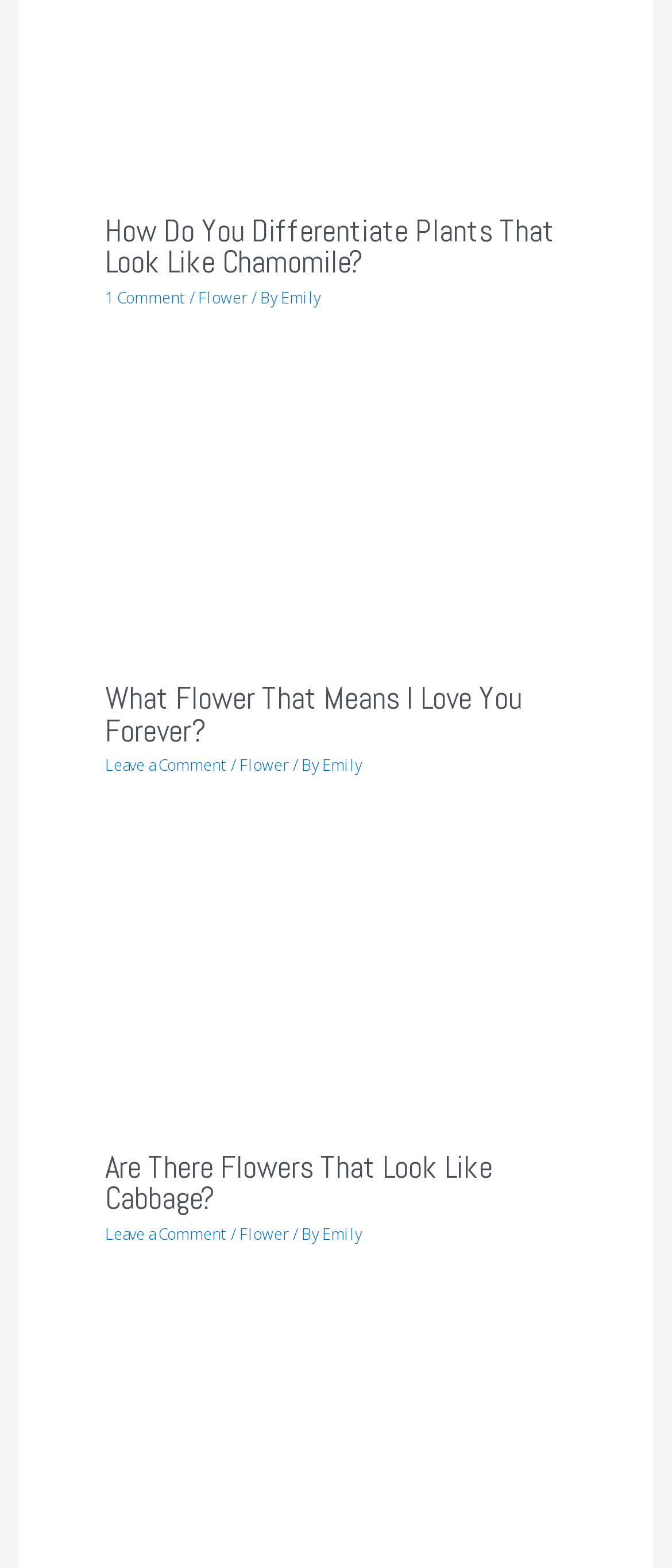Please analyze the image and give a detailed answer to the question:
What is the topic of the third article?

I determined the topic of the third article by looking at the heading element with the text 'Are There Flowers That Look Like Cabbage?' which is a child of the third article element.